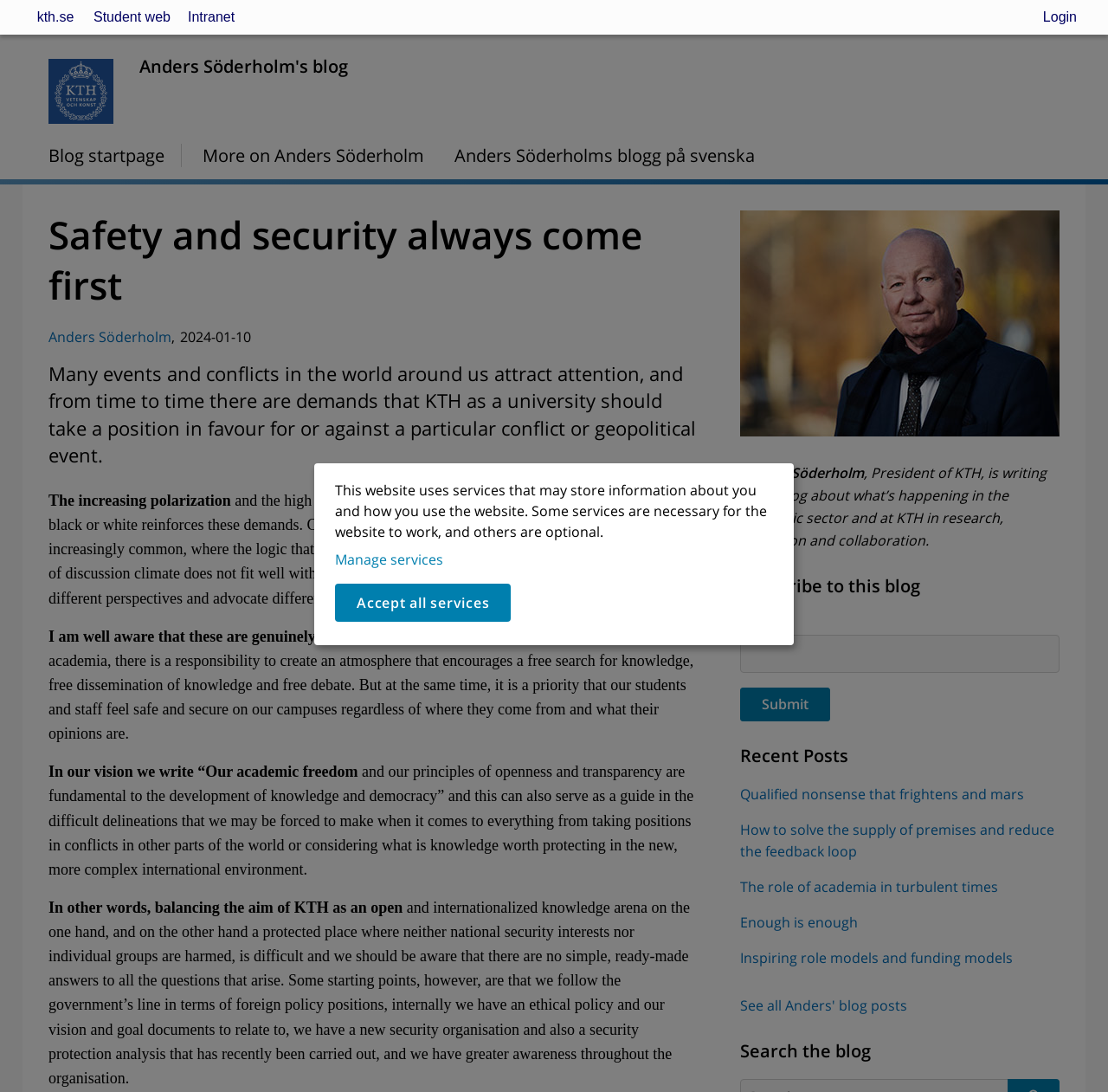Please find and provide the title of the webpage.

Safety and security always come first